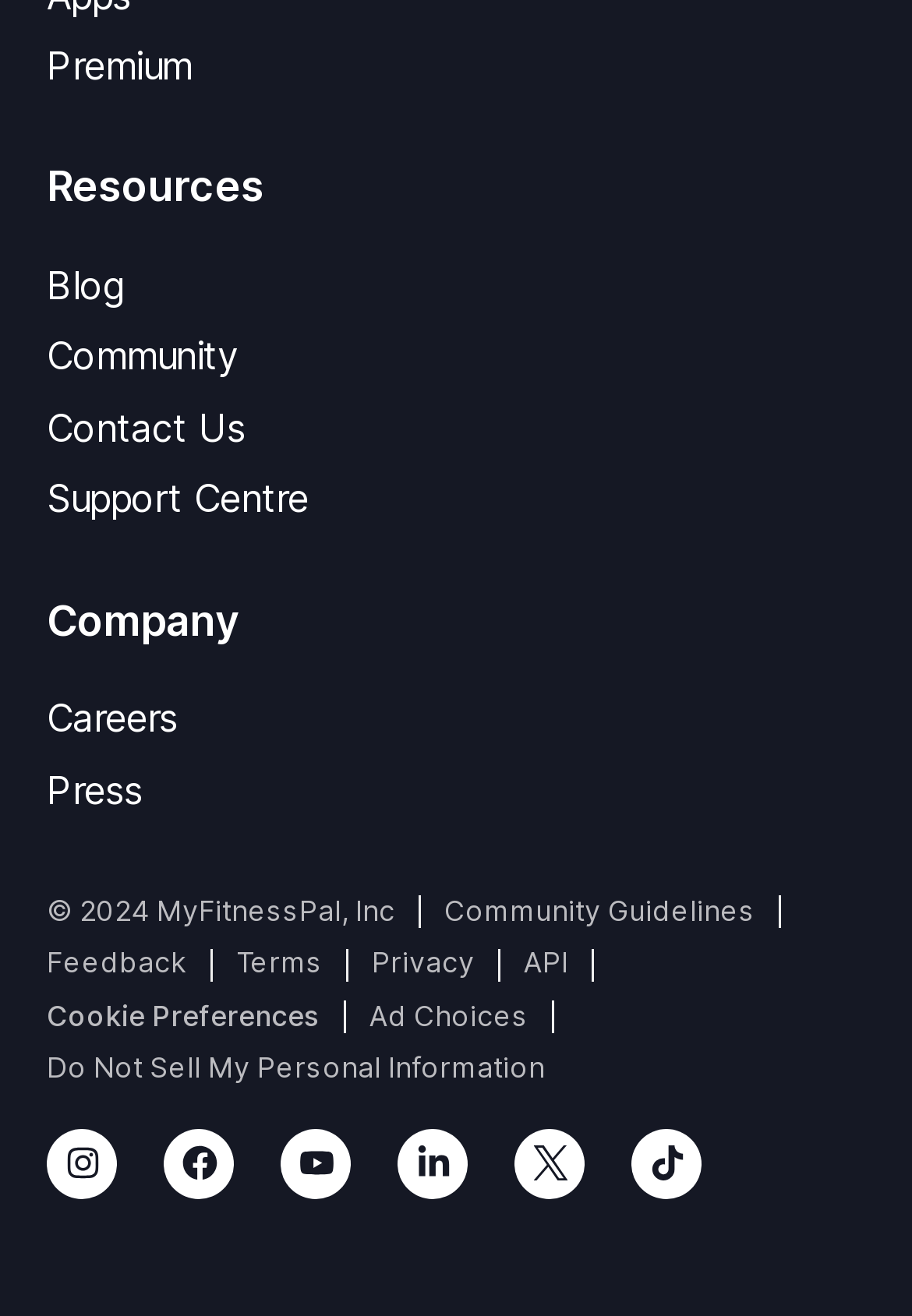Find the bounding box coordinates of the clickable element required to execute the following instruction: "Contact Us". Provide the coordinates as four float numbers between 0 and 1, i.e., [left, top, right, bottom].

[0.051, 0.305, 0.949, 0.345]